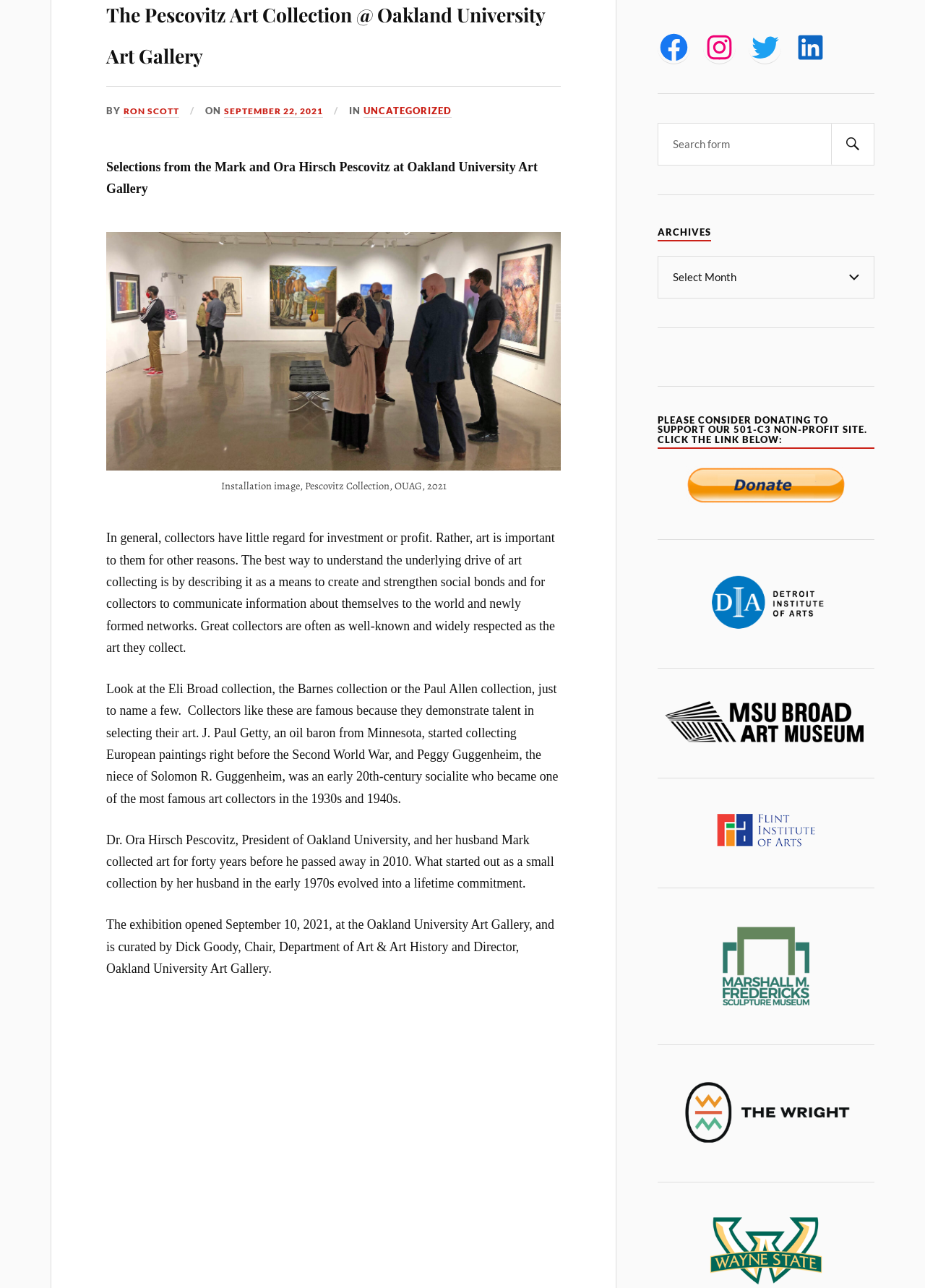Identify the bounding box for the described UI element: "parent_node: SEARCH name="s" placeholder="Search form"".

[0.711, 0.095, 0.945, 0.128]